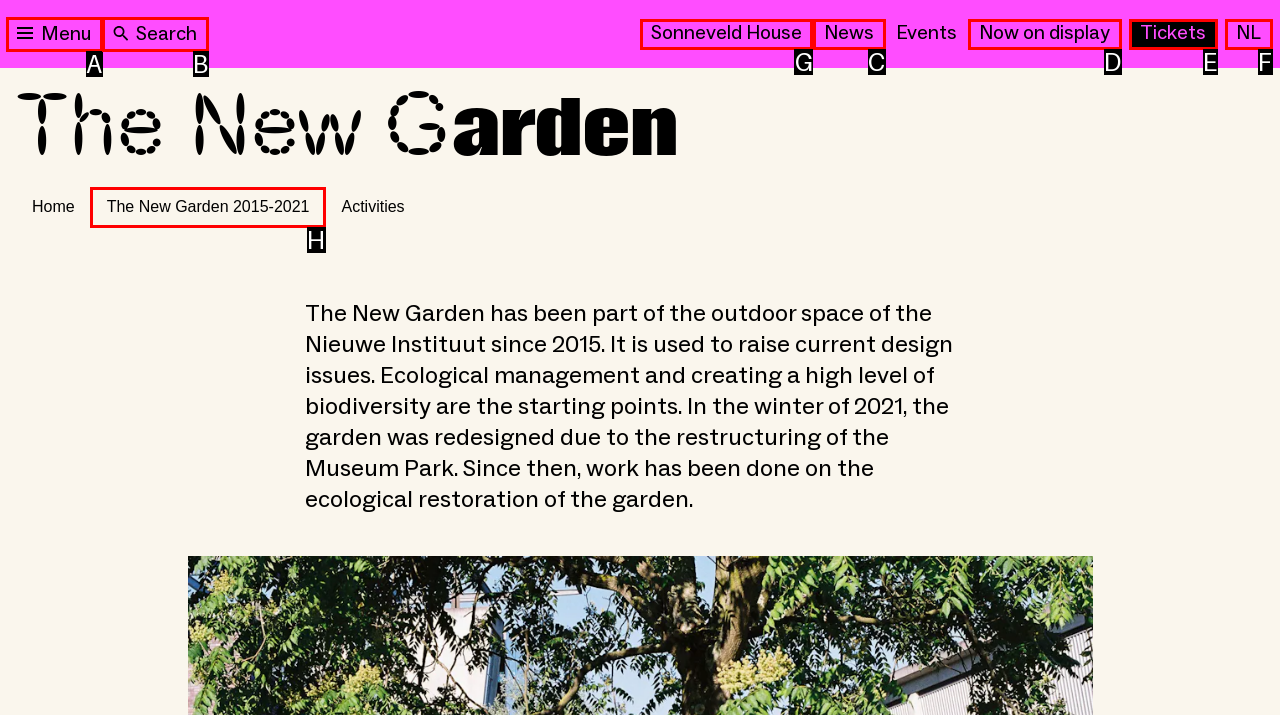Determine the letter of the element to click to accomplish this task: Visit the Sonneveld House page. Respond with the letter.

G